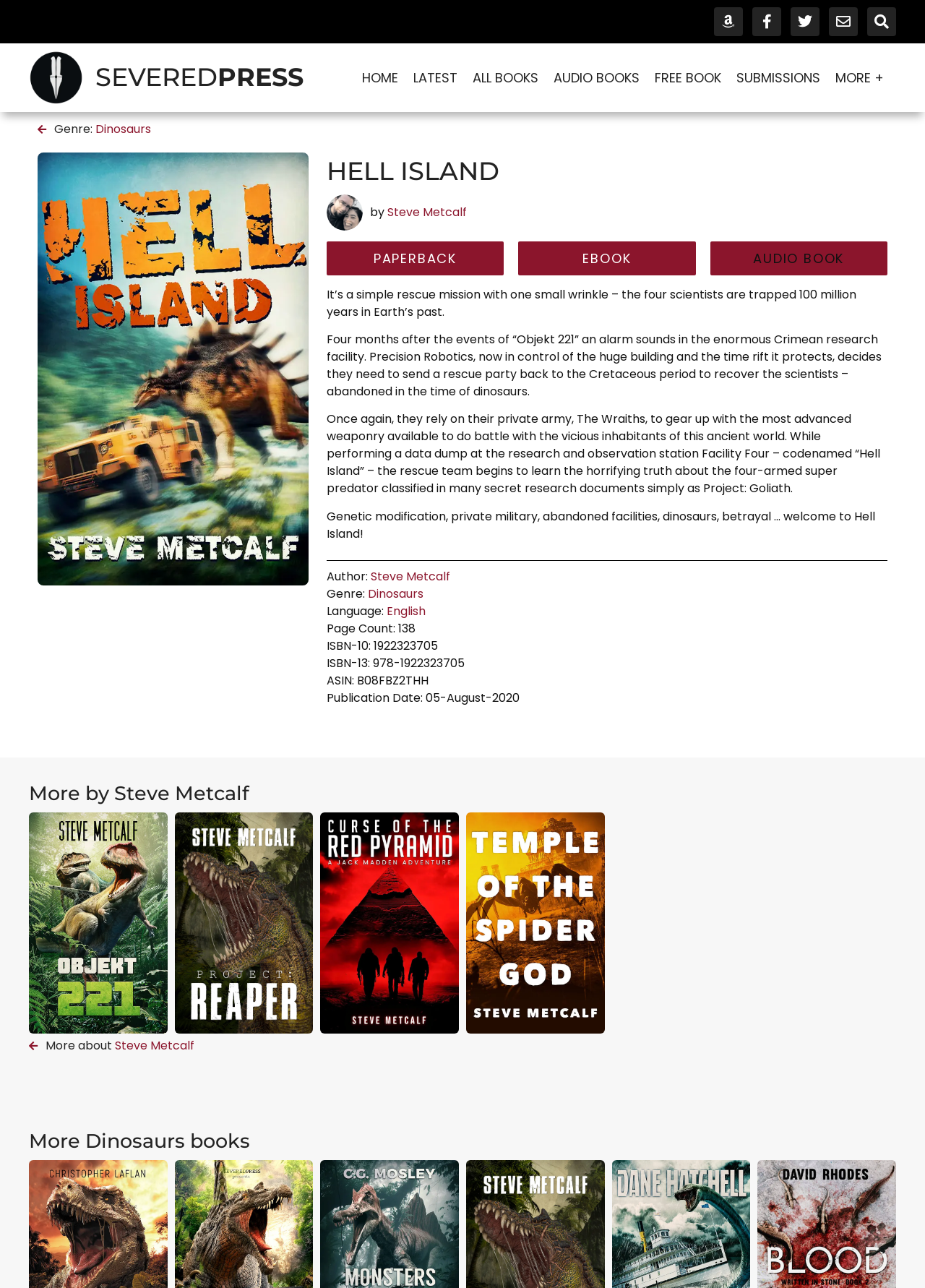What is the publication date of the book?
Provide an in-depth and detailed explanation in response to the question.

The question is asking for the publication date of the book, which can be found in the static text element with the text 'Publication Date: 05-August-2020'.